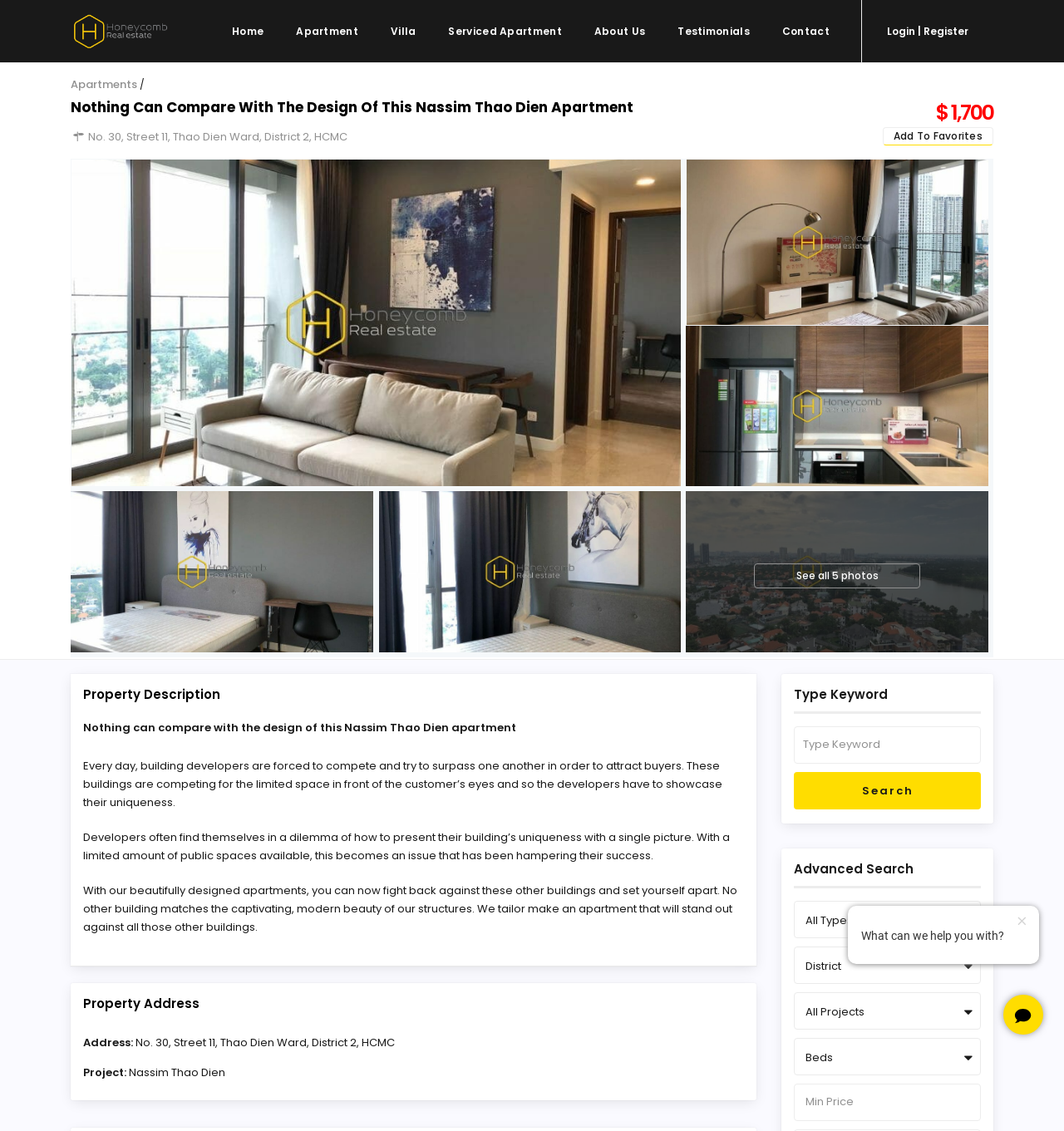What is the price of this apartment?
From the details in the image, provide a complete and detailed answer to the question.

The price of this apartment is mentioned in the webpage as $1,700, which is displayed next to the apartment's address.